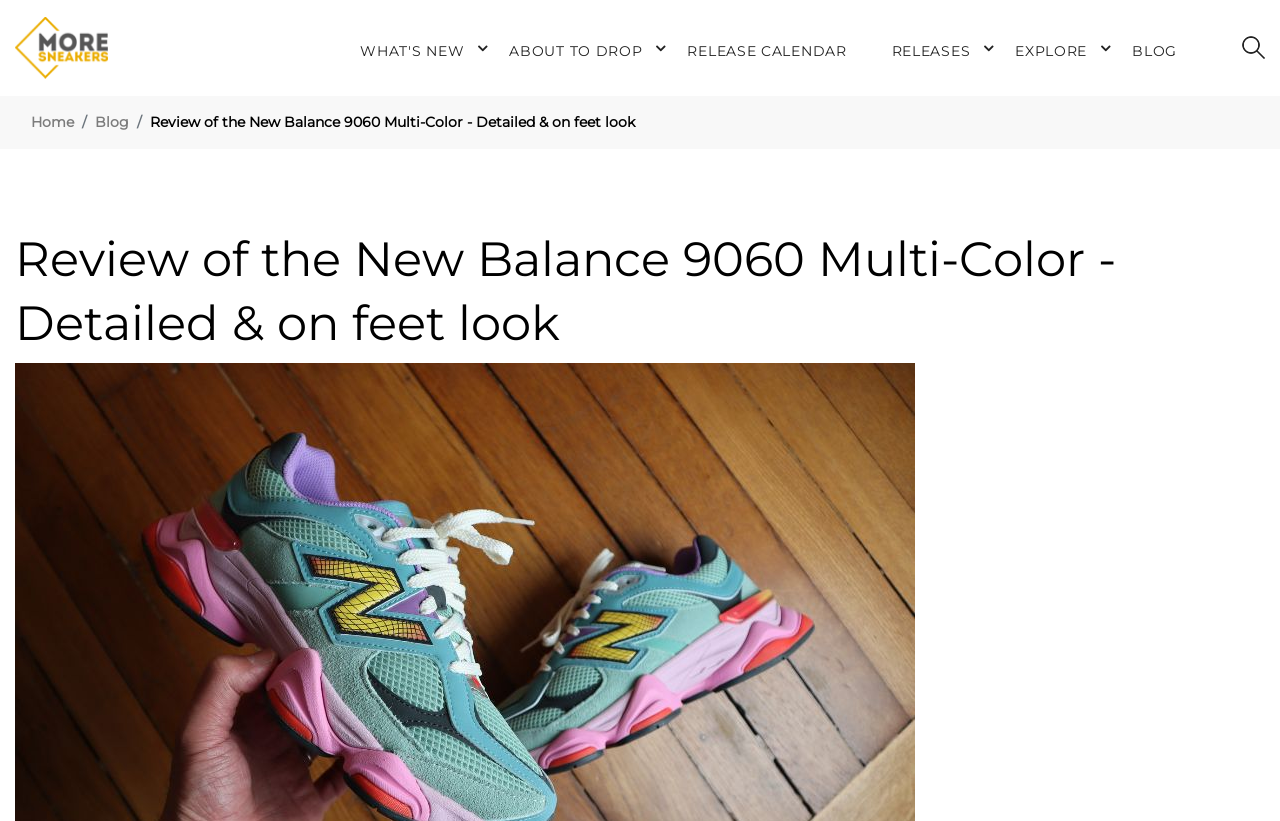What type of content can be found on this webpage?
Give a single word or phrase as your answer by examining the image.

Review